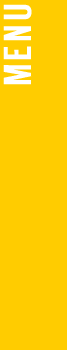Explain the image thoroughly, mentioning every notable detail.

The image features a bright yellow vertical banner with the word "MENU" prominently displayed in large, bold, white letters. The vibrant background creates a striking contrast, drawing attention to the text. This design is indicative of a navigation feature commonly found in web interfaces or applications, allowing users to access different sections or options easily. The simplicity and clarity of the font emphasize functionality, making it user-friendly and accessible for quick navigation.